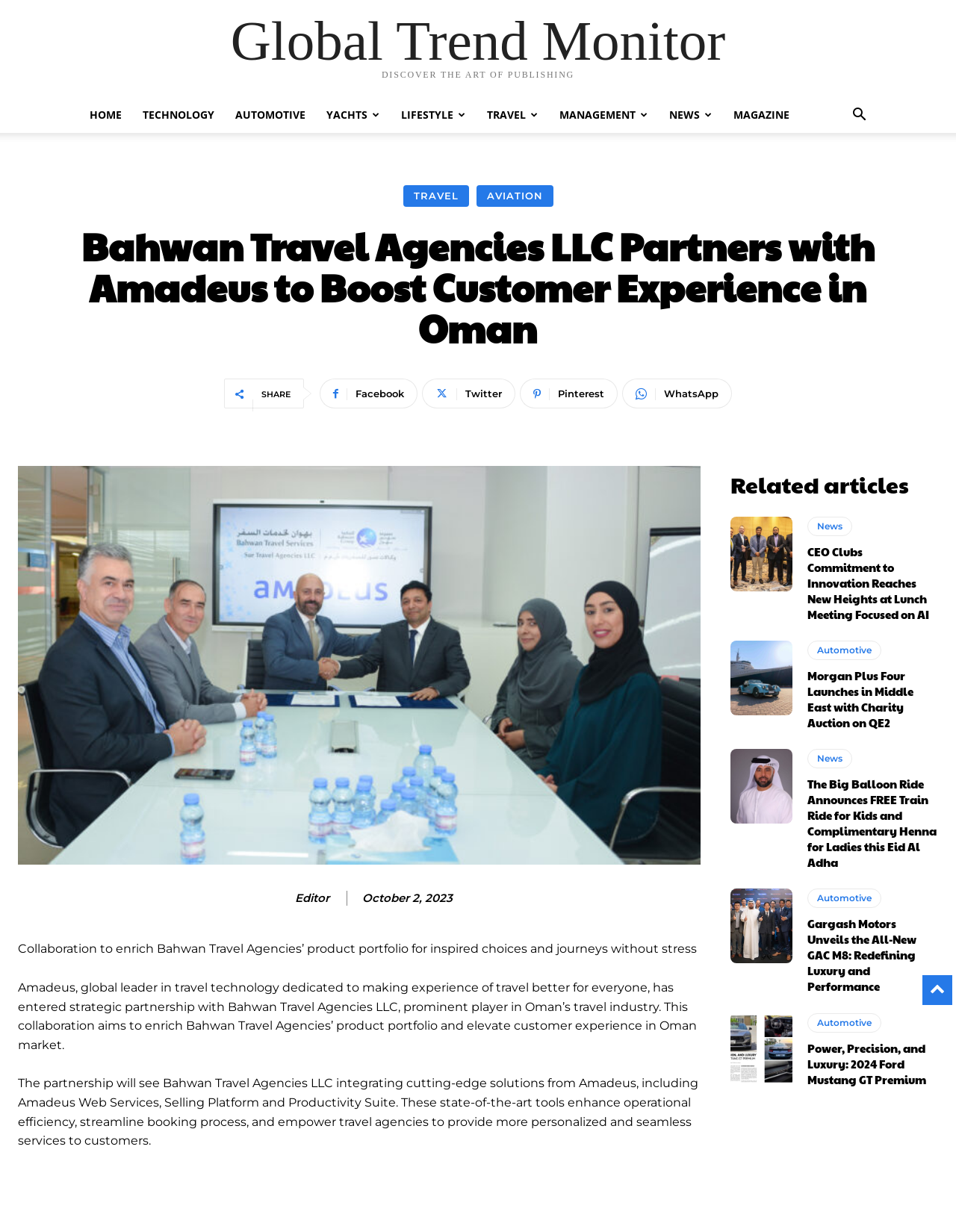Mark the bounding box of the element that matches the following description: "Travel".

[0.421, 0.15, 0.49, 0.168]